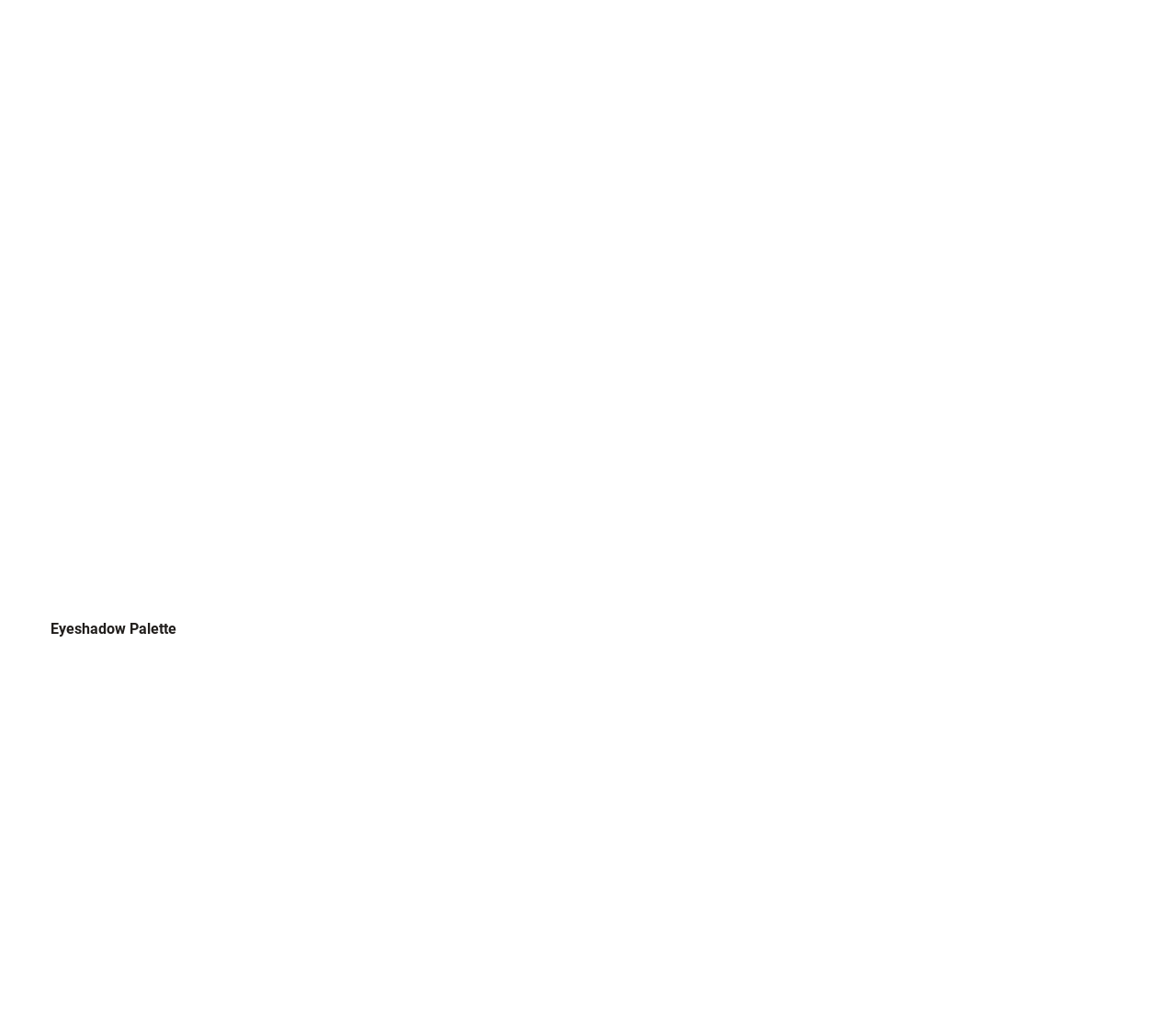Show the bounding box coordinates for the HTML element as described: "Read more".

[0.484, 0.555, 0.516, 0.592]